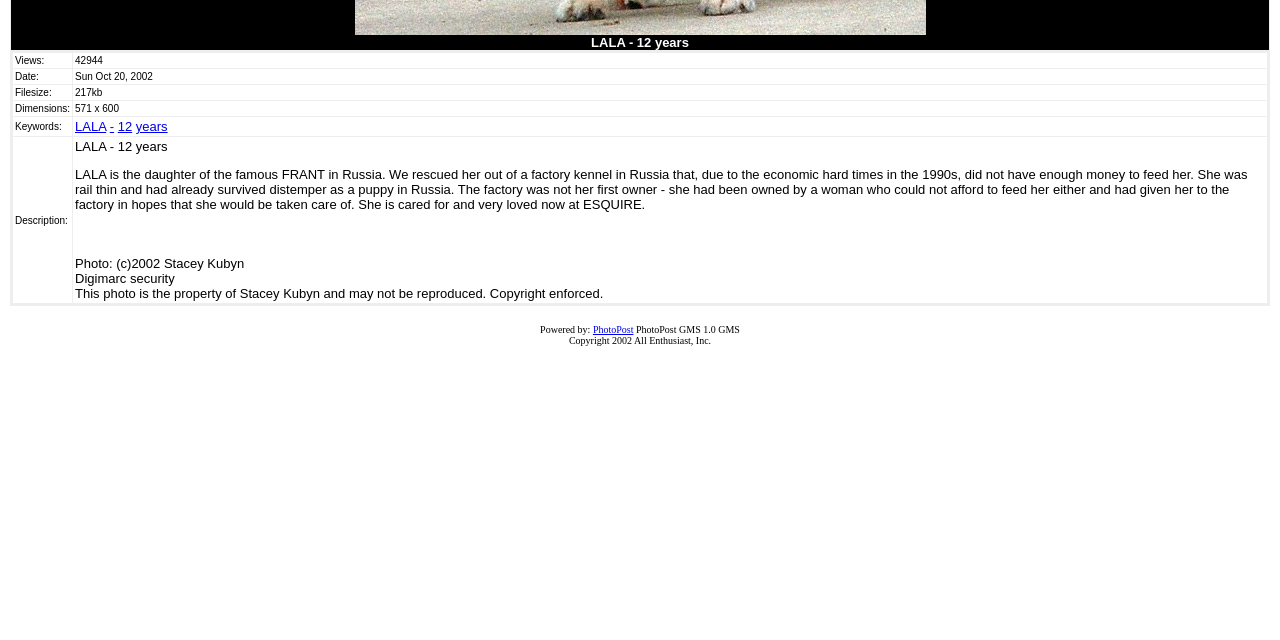Please locate the UI element described by "LALA" and provide its bounding box coordinates.

[0.059, 0.186, 0.083, 0.209]